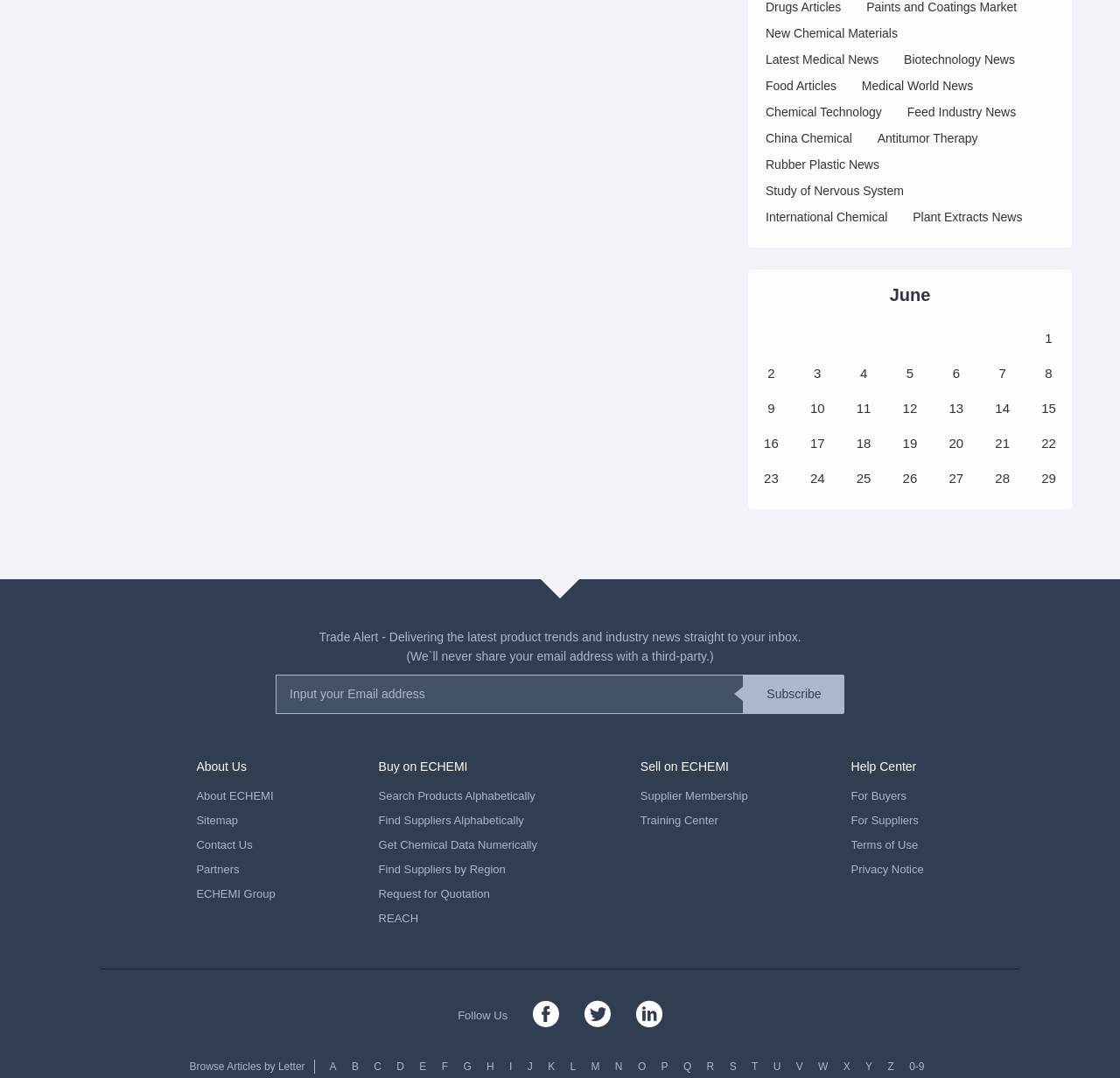What is the category of news on the top left?
Offer a detailed and exhaustive answer to the question.

The top-left link on the webpage is 'New Chemical Materials', which suggests that it is a category of news.